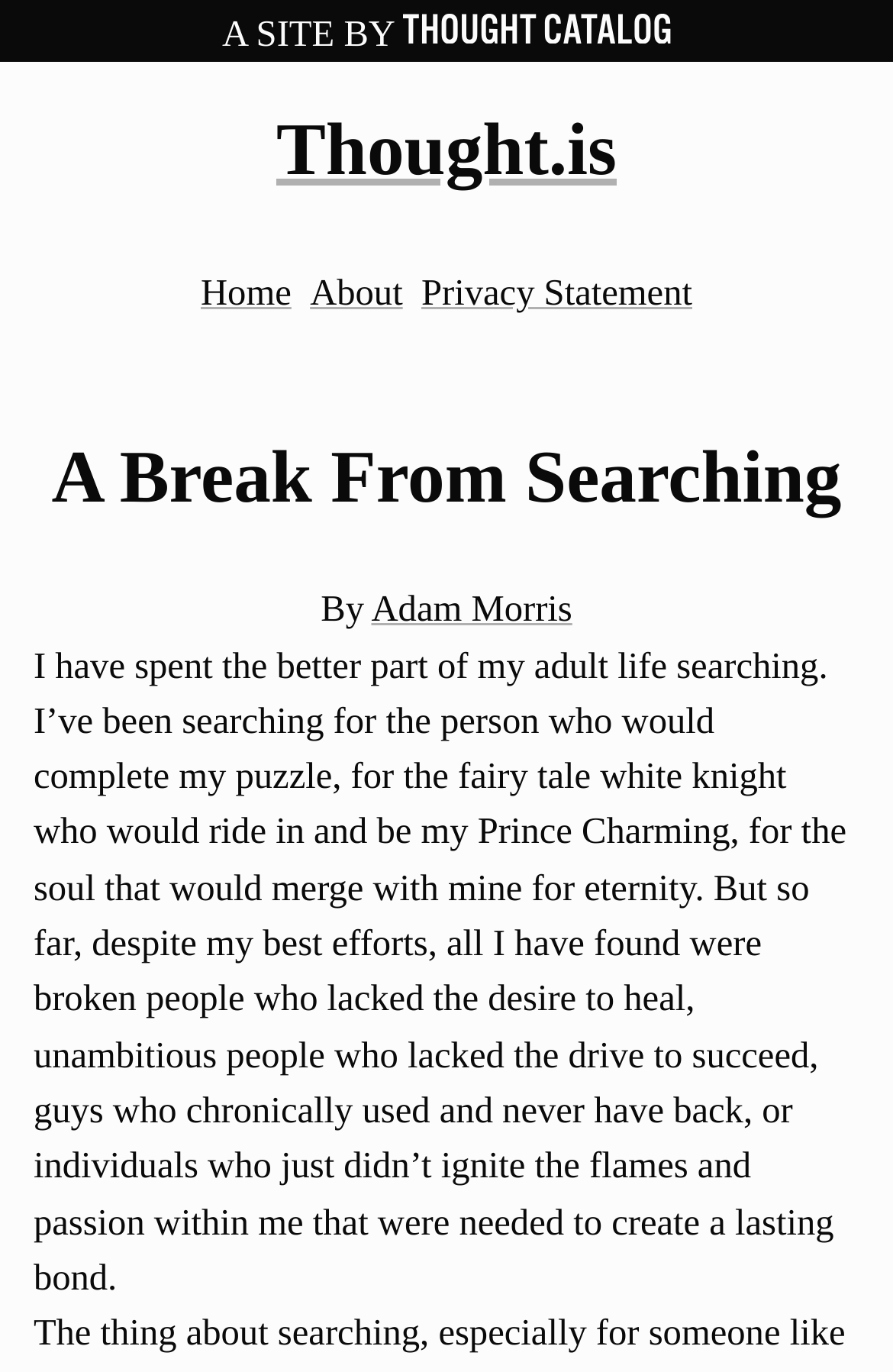What is the name of the website?
Provide a fully detailed and comprehensive answer to the question.

The name of the website can be found at the top of the webpage, where it says 'A Break From Searching – Thought.is'. The 'Thought.is' part is a link, indicating that it is the name of the website.